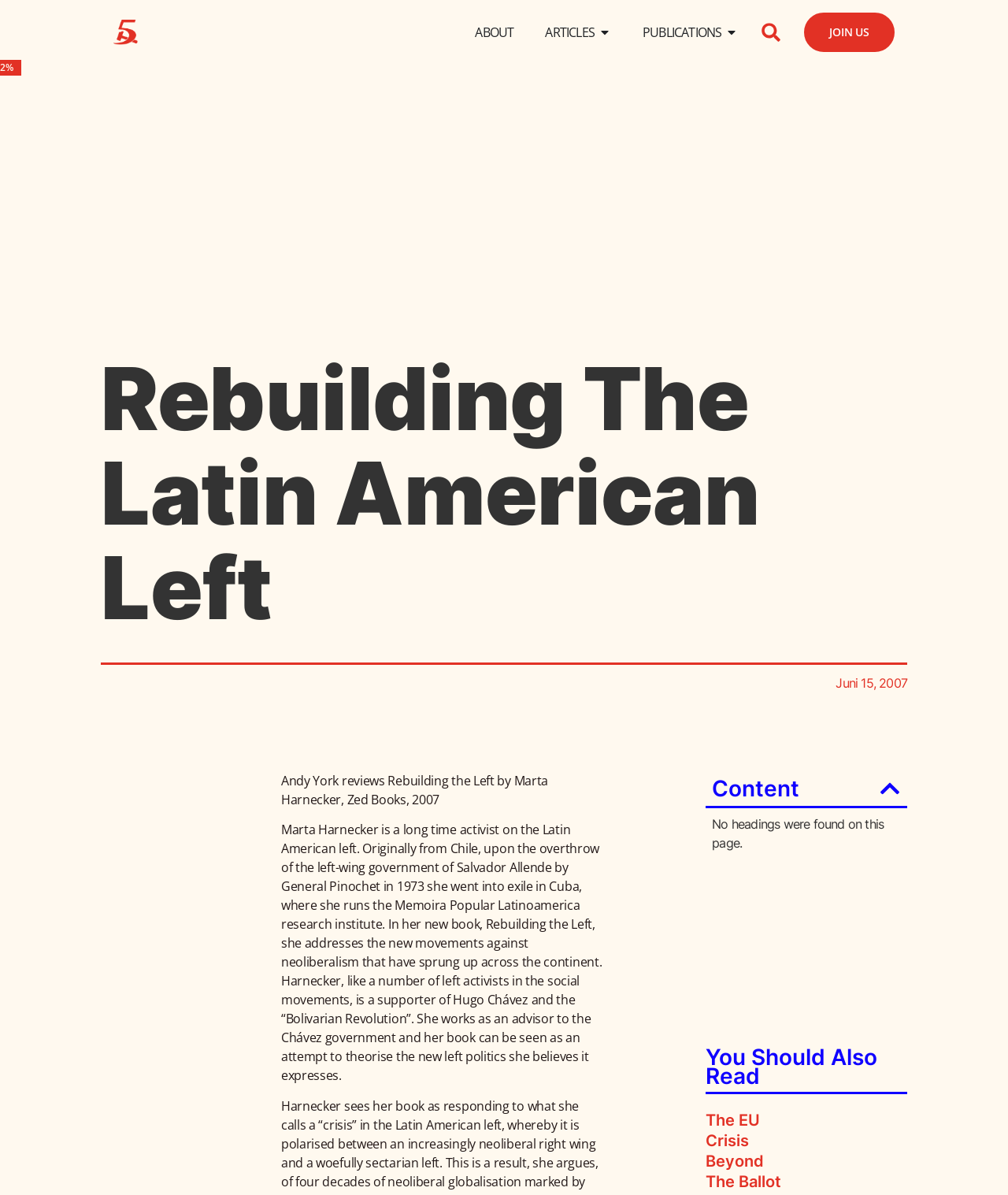Explain the webpage in detail.

The webpage is about rebuilding the Latin American left, with a focus on a book review by Andy York. At the top, there is a search bar with a "Search" button on the right side, and a "JOIN US" link on the far right. Below this, there is a navigation menu with a "Menu Toggle" button, which expands to reveal links to "ABOUT", "ARTICLES", and "PUBLICATIONS".

The main content of the page is a heading that reads "Rebuilding The Latin American Left", followed by a link to a specific date, "Juni 15, 2007". Below this, there is a review of a book by Marta Harnecker, a long-time activist on the Latin American left. The review summarizes Harnecker's background and her new book, which addresses the new movements against neoliberalism in Latin America.

On the right side of the page, there is a table of contents with a "Close table of contents" button. Below this, there is a message indicating that no headings were found on the page. Finally, there is a section titled "You Should Also Read", which suggests additional content to explore.